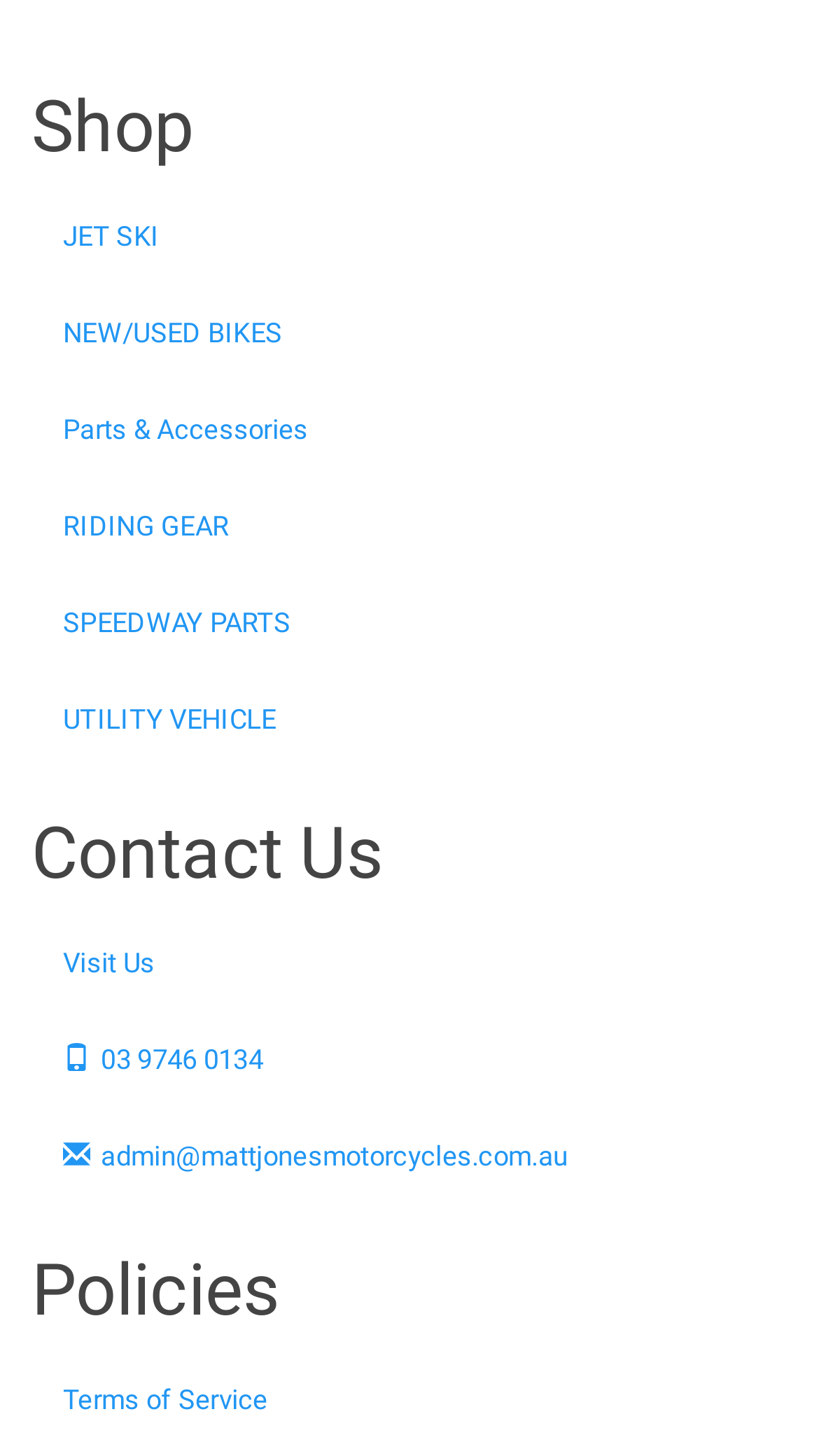Find the bounding box coordinates for the area that must be clicked to perform this action: "Check the Parts & Accessories".

[0.038, 0.264, 0.962, 0.328]